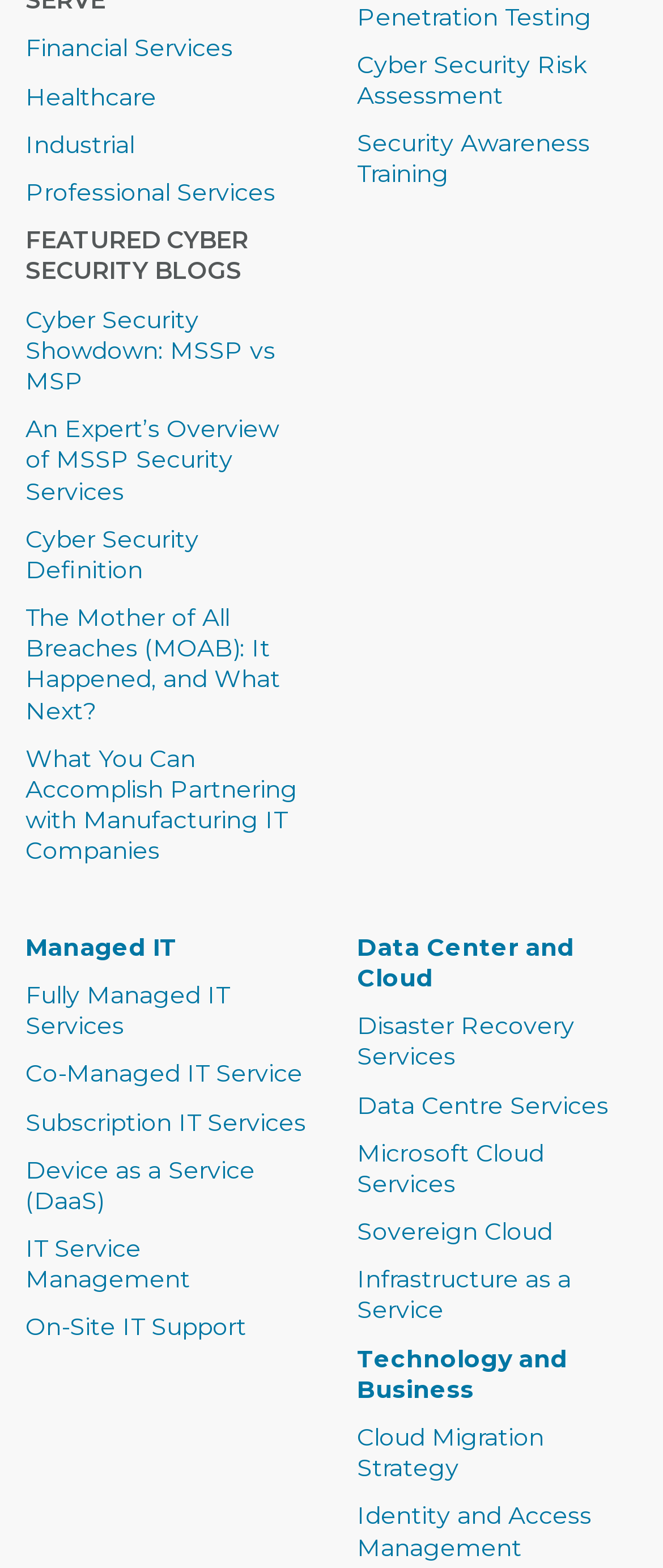What is the topic of the link 'What You Can Accomplish Partnering with Manufacturing IT Companies'?
Please answer the question with a single word or phrase, referencing the image.

Manufacturing IT